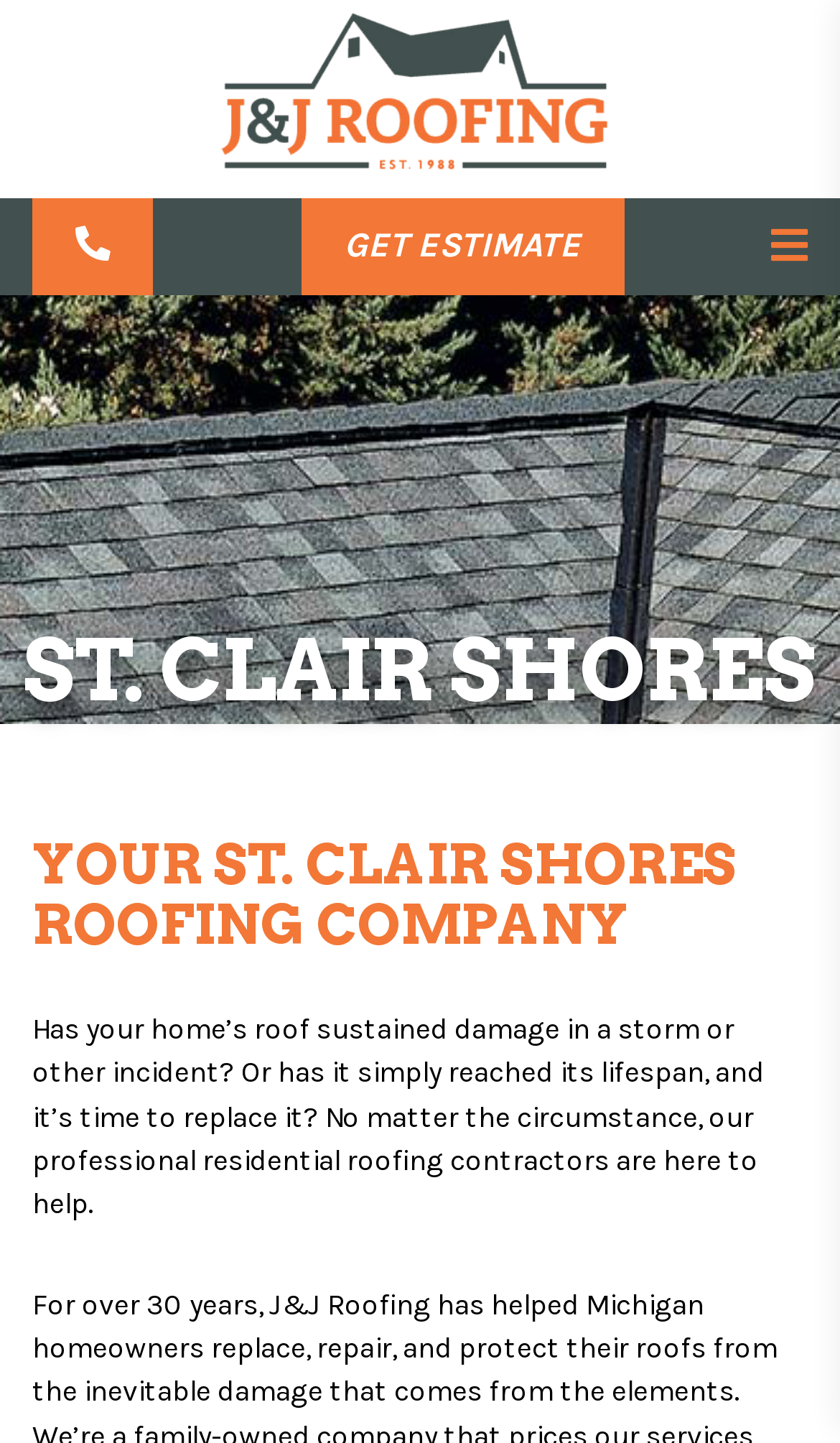Given the description aria-label="JJ Roofing" title="JJ Roofing", predict the bounding box coordinates of the UI element. Ensure the coordinates are in the format (top-left x, top-left y, bottom-right x, bottom-right y) and all values are between 0 and 1.

[0.244, 0.112, 0.756, 0.134]